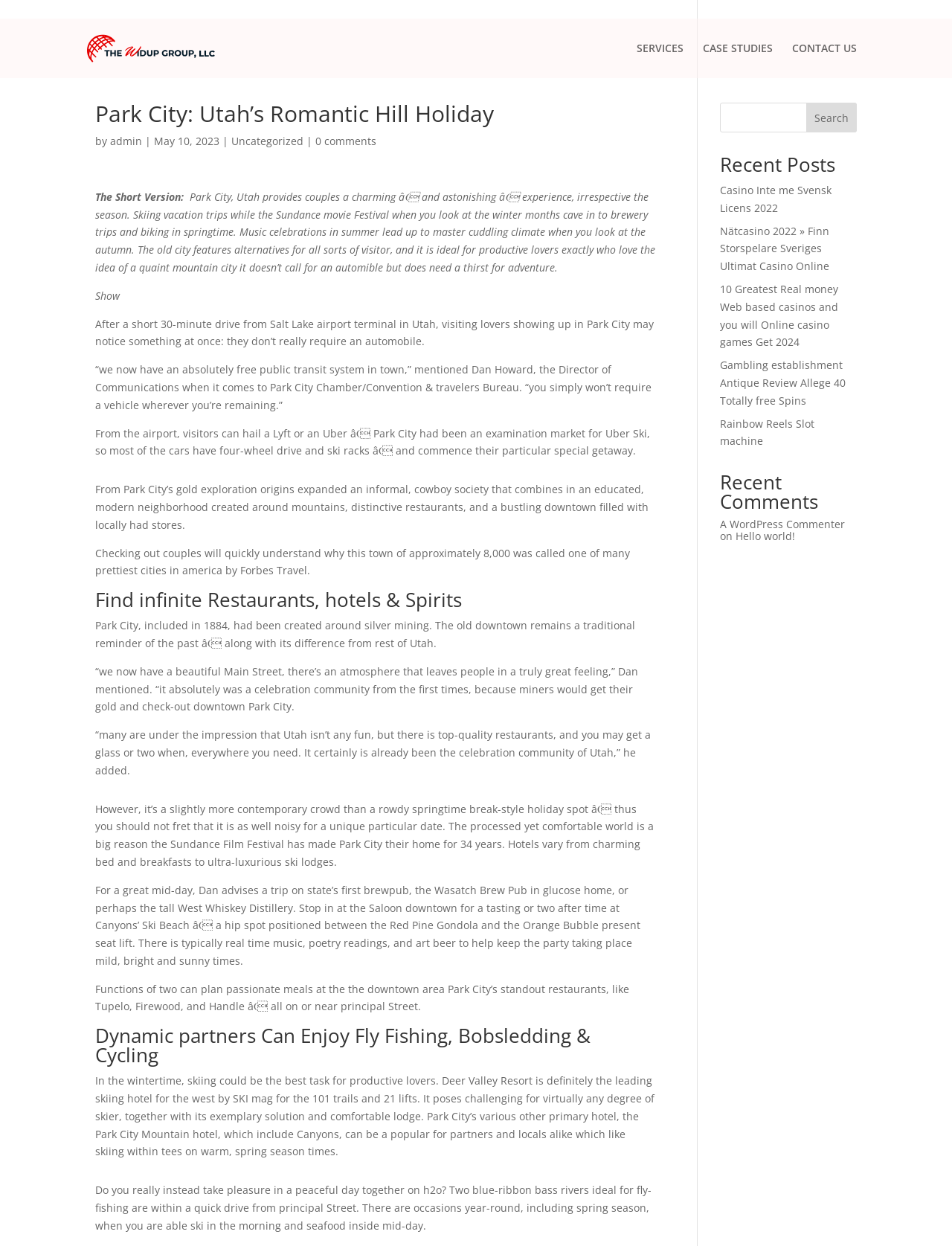Construct a comprehensive description capturing every detail on the webpage.

This webpage is about Park City, Utah, and its romantic hill holiday experience. At the top, there is a logo of "The Widup Group" with a link to it. Below the logo, there are three main navigation links: "SERVICES", "CASE STUDIES", and "CONTACT US". 

The main content of the webpage is divided into several sections. The first section has a heading "Park City: Utah’s Romantic Hill Holiday" and describes the city as a charming and astonishing experience for couples, regardless of the season. Below this heading, there is a brief introduction to the city, followed by a quote from Dan Howard, the Director of Communications for the Park City Chamber/Convention & Visitors Bureau.

The next section has a heading "Find infinite Restaurants, hotels & Spirits" and talks about the city's history, its old downtown area, and its modern amenities. It also mentions the Sundance Film Festival, which has made Park City its home for 34 years.

The following section has a heading "Dynamic partners Can Enjoy Fly Fishing, Bobsledding & Cycling" and describes the various outdoor activities that couples can enjoy in Park City, including skiing, fly-fishing, and cycling.

On the right side of the webpage, there is a search bar with a "Search" button. Below the search bar, there is a section titled "Recent Posts" with several links to recent articles. Further down, there is a section titled "Recent Comments" with a link to a comment and a reply.

At the bottom of the webpage, there is a footer section with a link to a WordPress commenter and a link to an article titled "Hello world!".